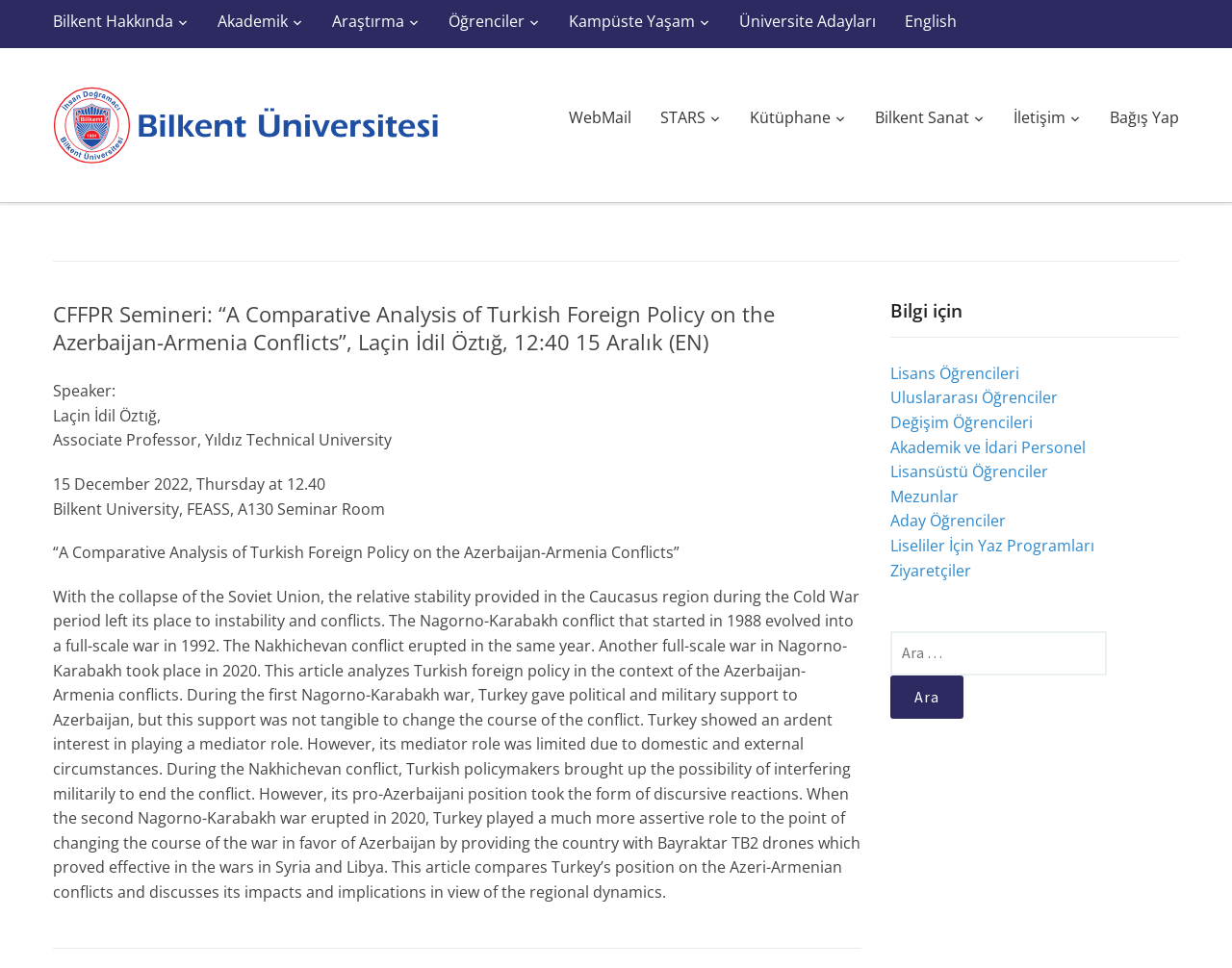Please identify and generate the text content of the webpage's main heading.

CFFPR Semineri: “A Comparative Analysis of Turkish Foreign Policy on the Azerbaijan-Armenia Conflicts”, Laçin İdil Öztığ, 12:40 15 Aralık (EN)